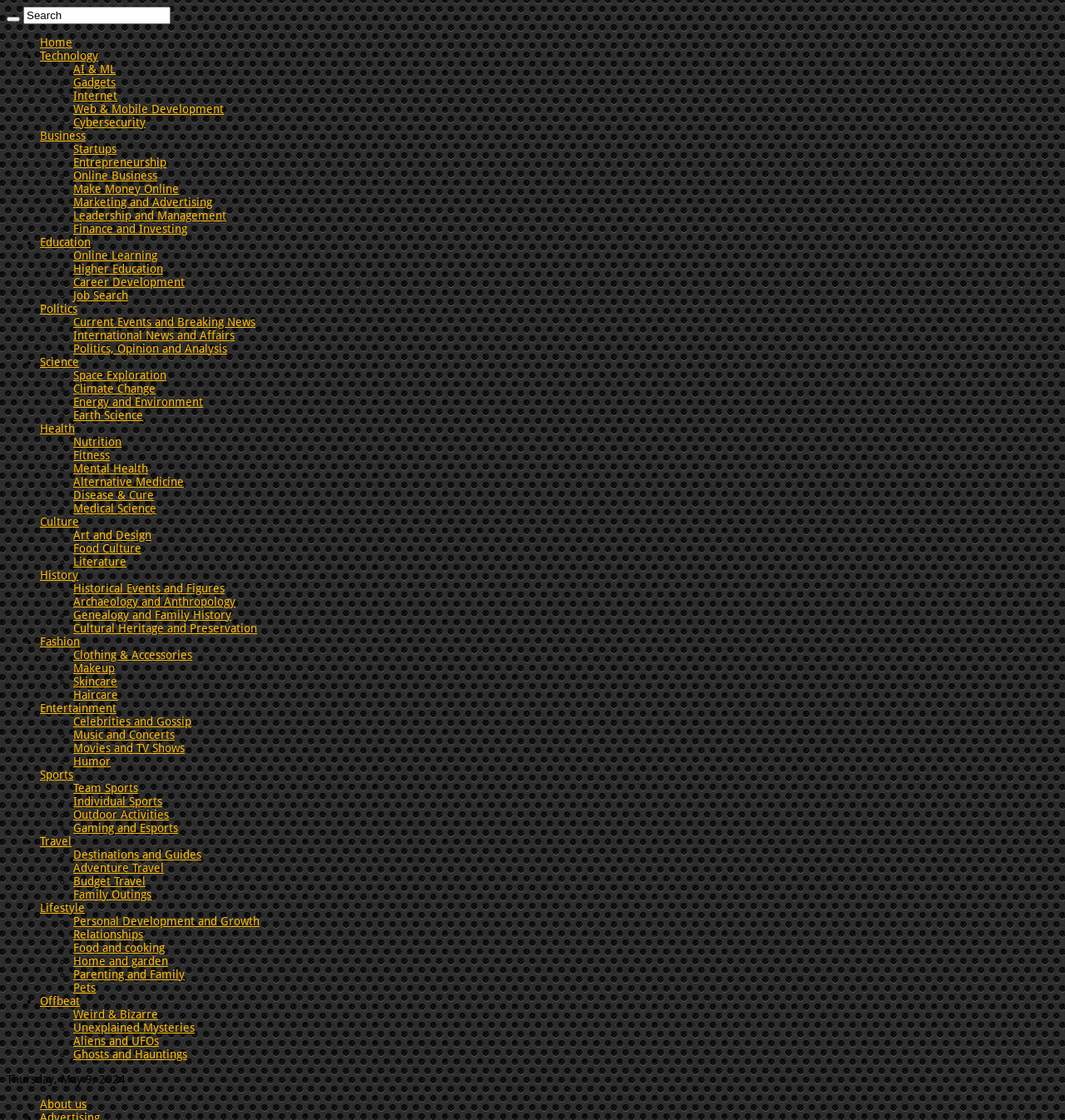Answer the question below using just one word or a short phrase: 
Is there a search bar on the webpage?

Yes